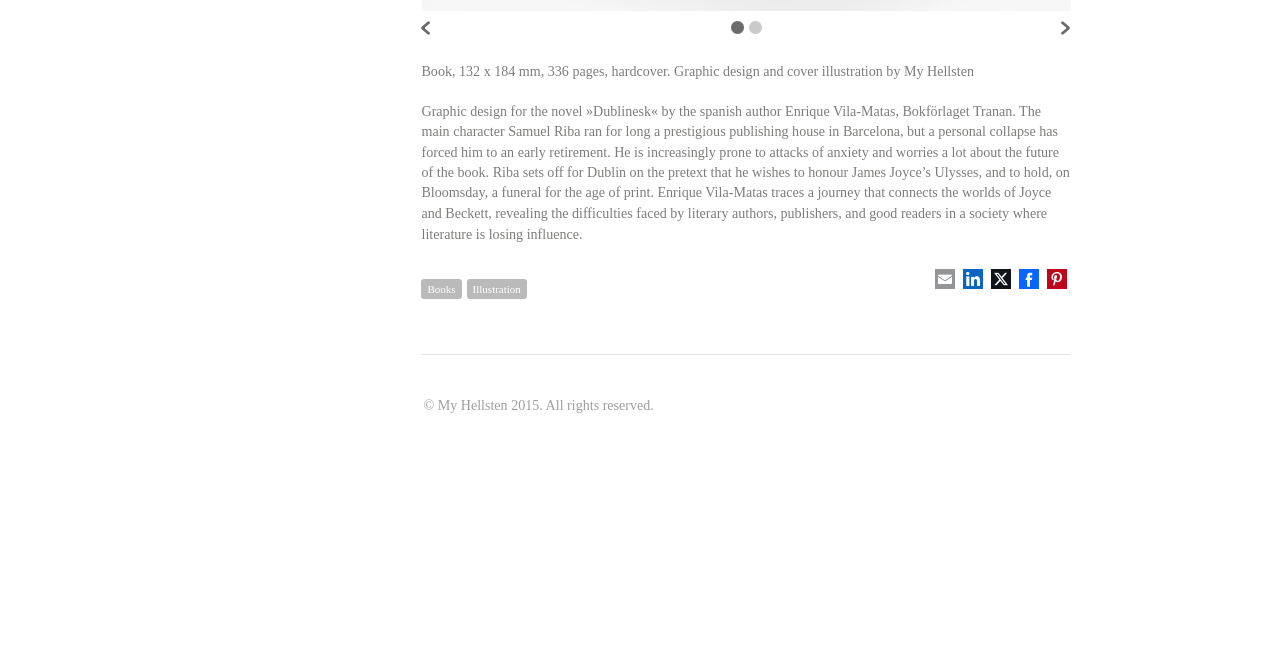Find the coordinates for the bounding box of the element with this description: "parent_node: 1".

[0.583, 0.406, 0.837, 0.454]